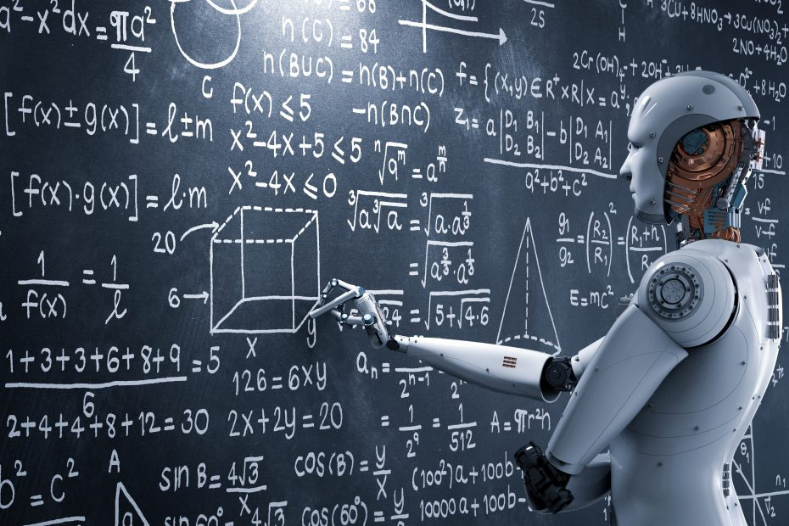Answer the question in one word or a short phrase:
What is the chalkboard filled with?

Complex formulas and diagrams